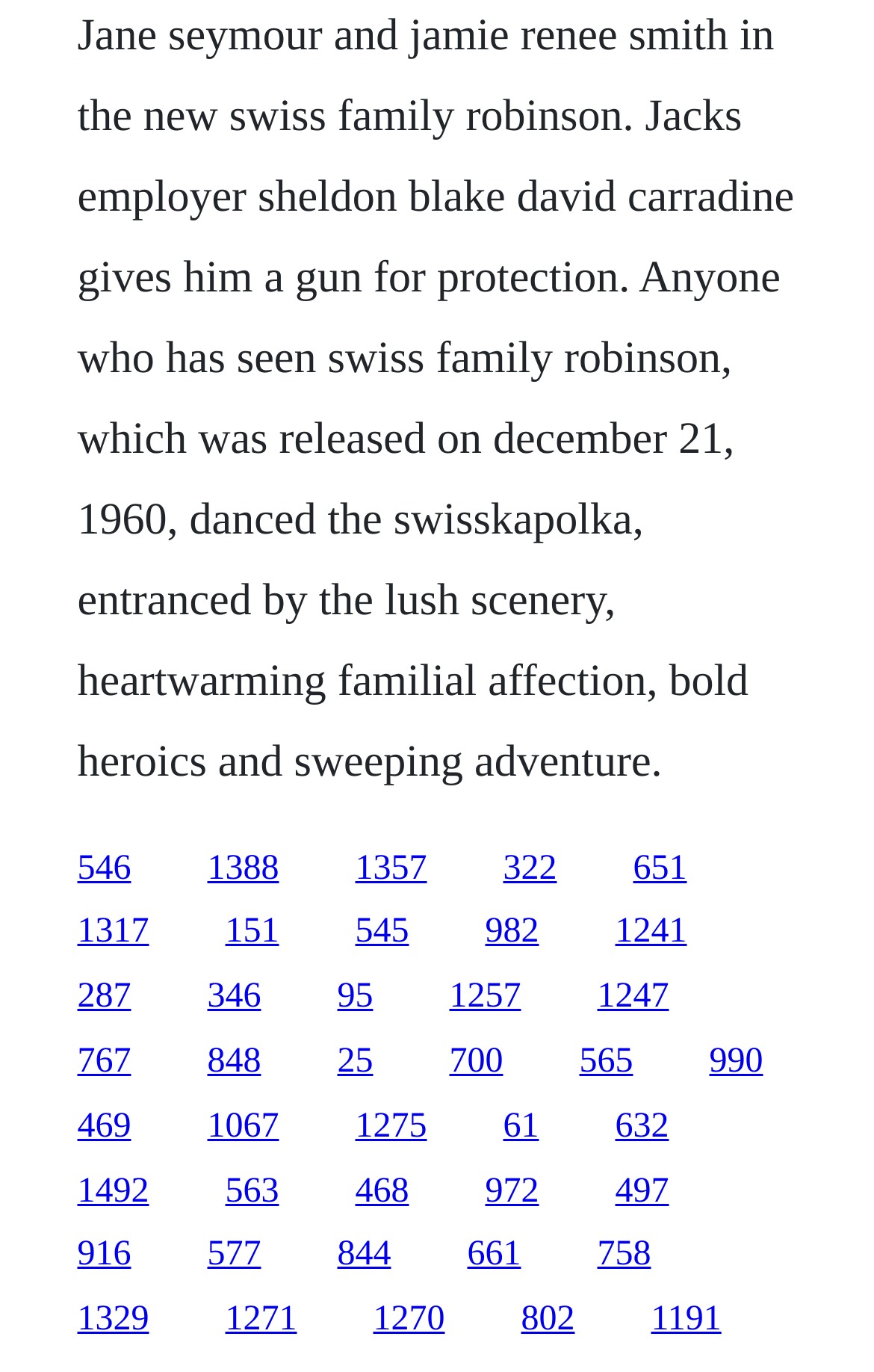Please identify the bounding box coordinates of the clickable area that will allow you to execute the instruction: "go to the ninth link".

[0.555, 0.666, 0.617, 0.693]